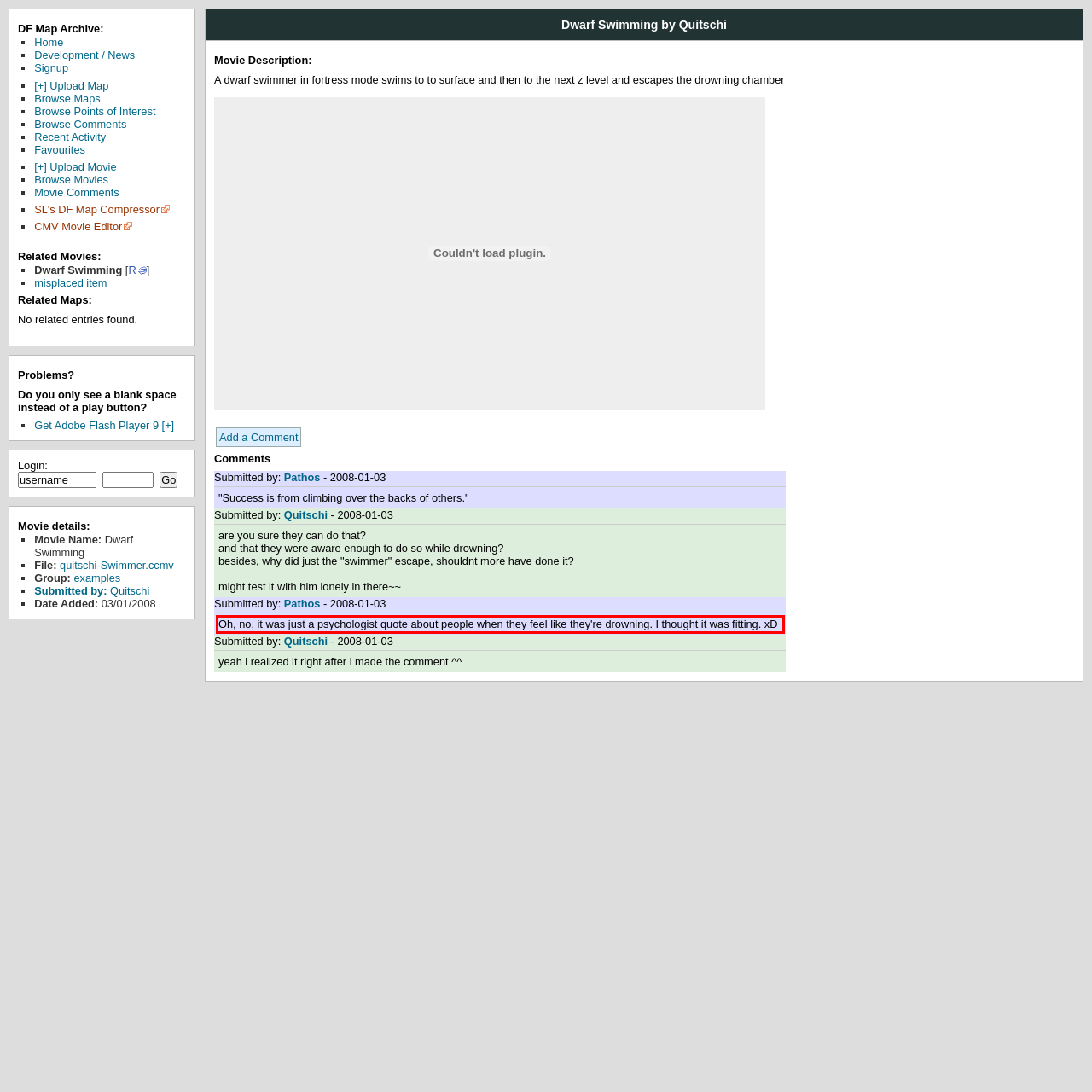Review the screenshot of the webpage and recognize the text inside the red rectangle bounding box. Provide the extracted text content.

Oh, no, it was just a psychologist quote about people when they feel like they're drowning. I thought it was fitting. xD